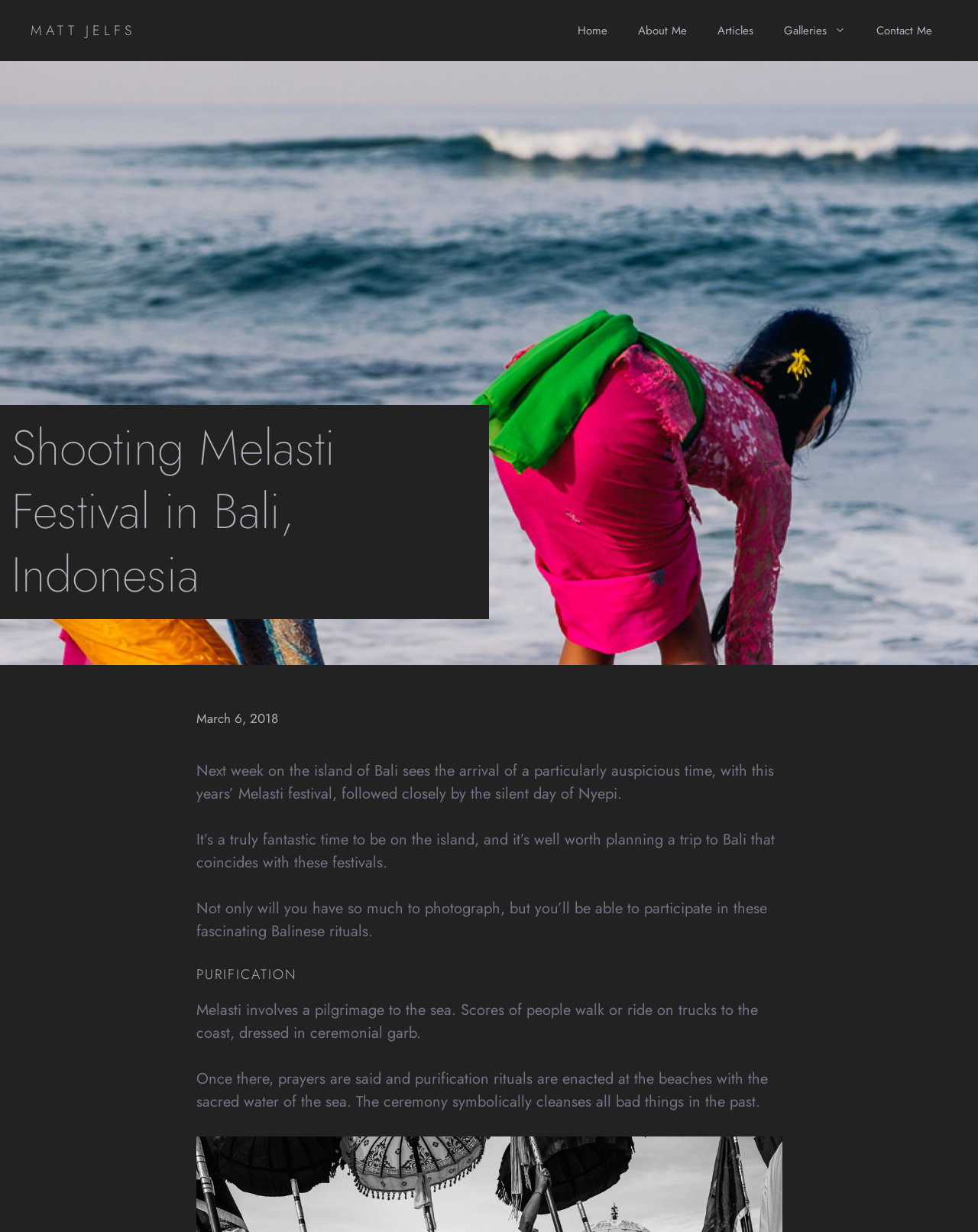What is the purpose of the Melasti festival?
Based on the screenshot, answer the question with a single word or phrase.

Purification